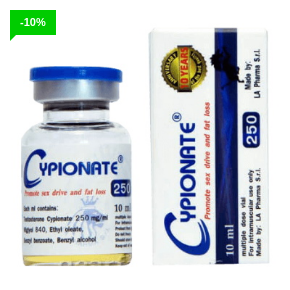Explain the image in detail, mentioning the main subjects and background elements.

The image showcases a product labeled "Cypionate" with a 250 mg dosage, prominently displayed in a small vial and accompanying box. The vial contains 10 ml of the solution, highlighting its purpose of promoting sex drive and fat loss. A green banner indicates a discount of 10%, suggesting a special offer or sale. The box features bold text and a blue stripe for branding, as well as a seal indicating that it is made by La Pharma S.L., emphasizing the manufacturer's credibility with a "10 Years" logo, likely denoting the brand's history in the market. This image is part of a product listing for customers interested in performance-enhancing supplements.